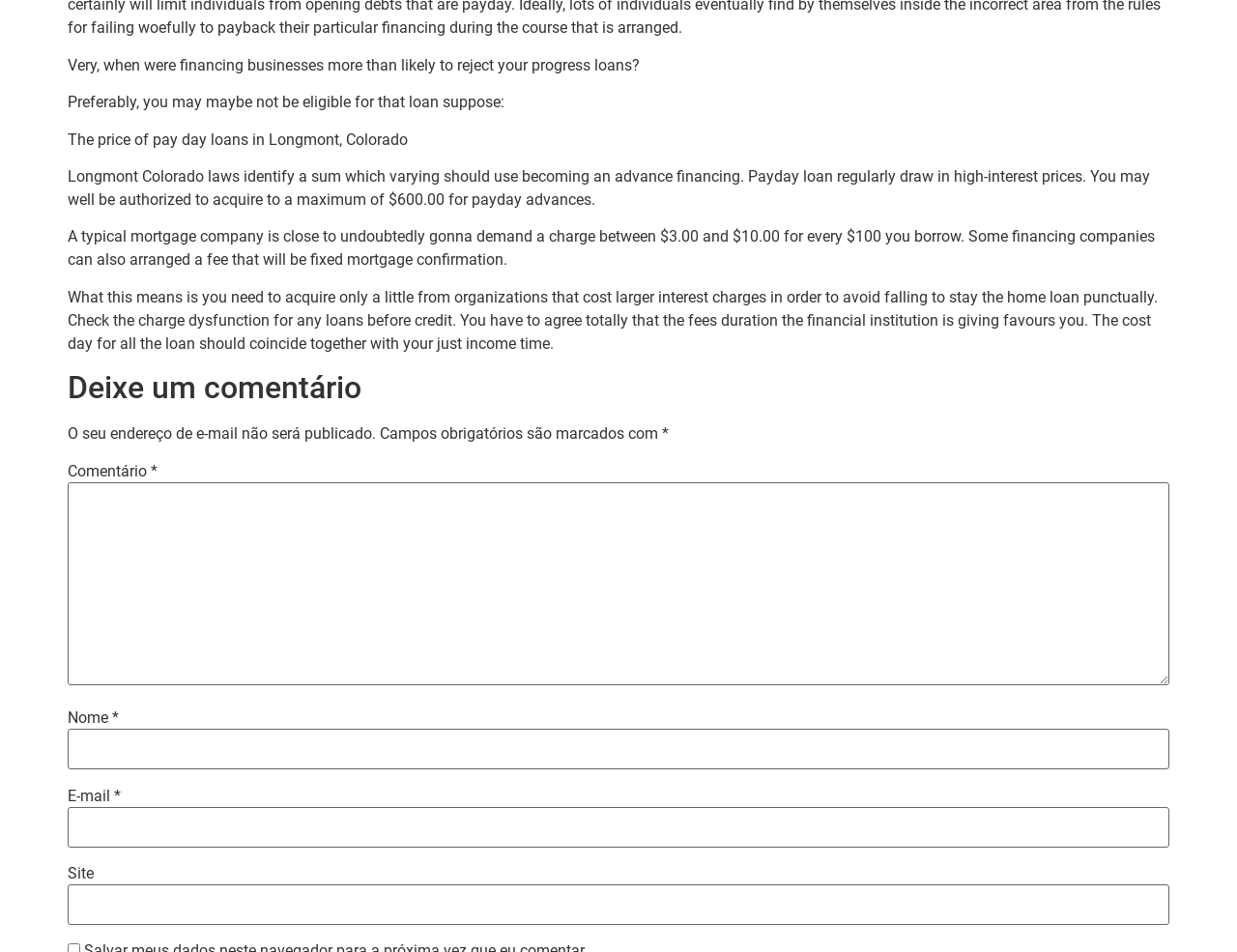Locate the bounding box of the UI element based on this description: "parent_node: Site name="url"". Provide four float numbers between 0 and 1 as [left, top, right, bottom].

[0.055, 0.929, 0.945, 0.972]